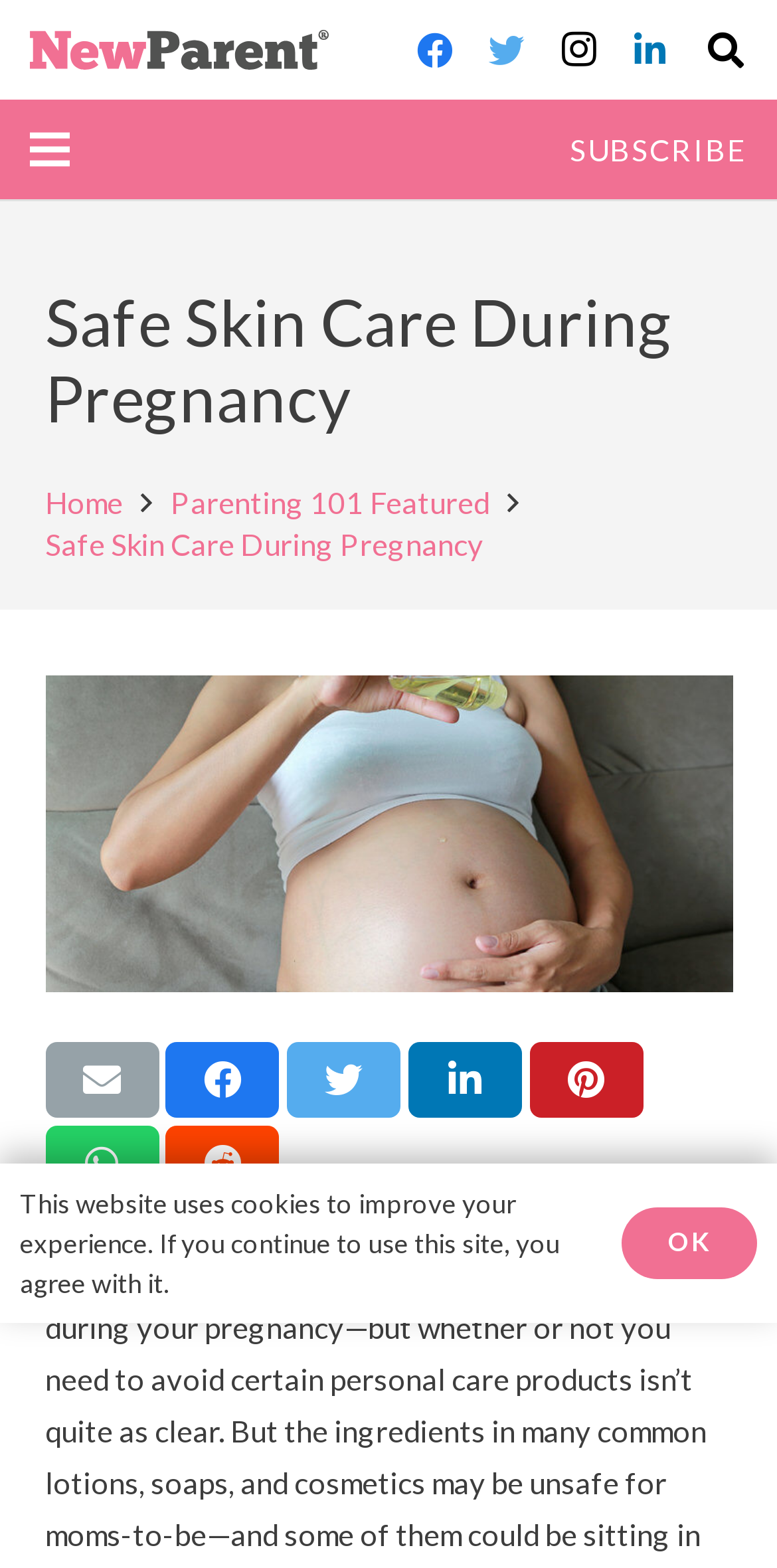What is the purpose of the 'SUBSCRIBE' link?
Answer the question based on the image using a single word or a brief phrase.

To subscribe to the website